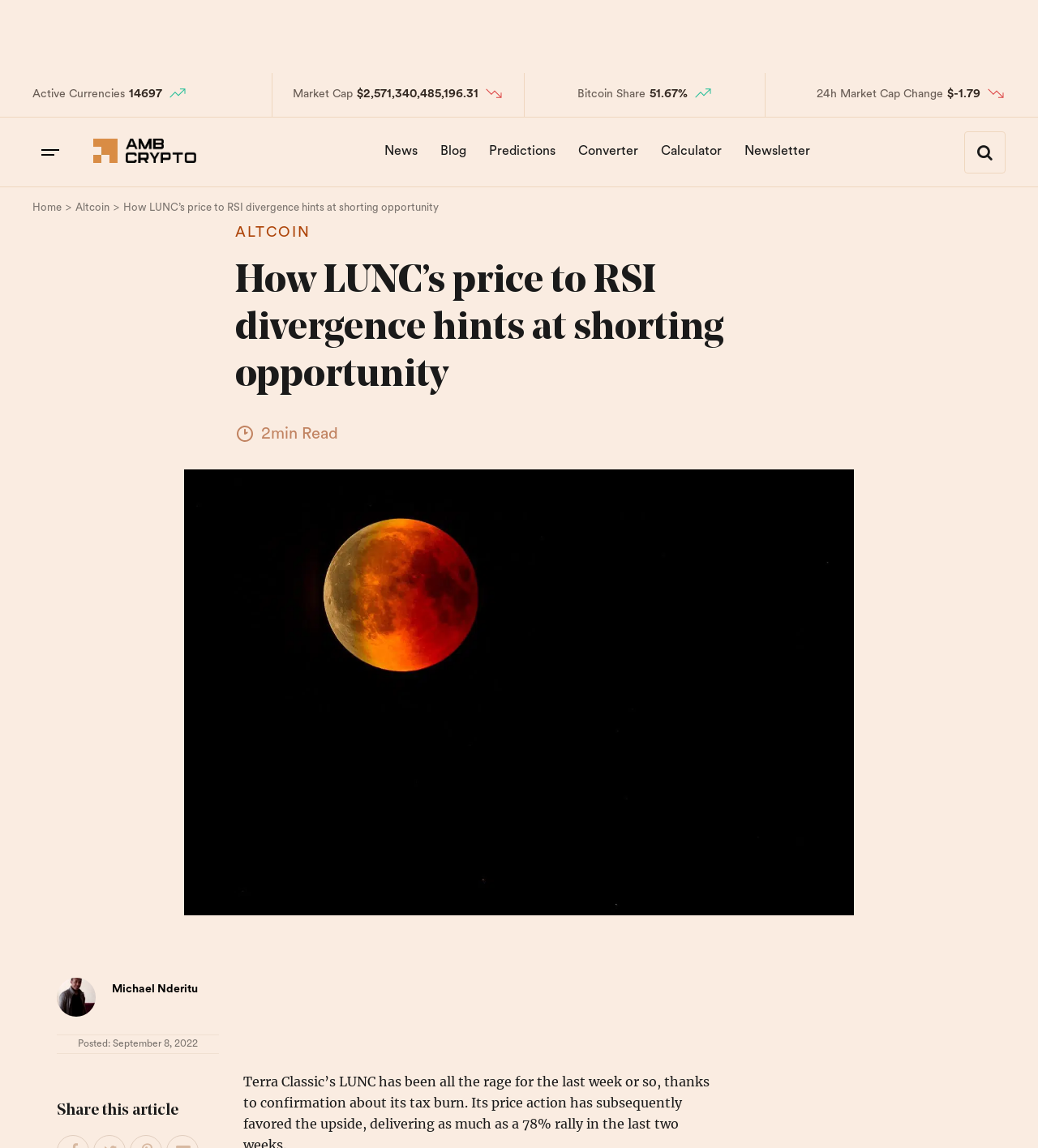Given the webpage screenshot and the description, determine the bounding box coordinates (top-left x, top-left y, bottom-right x, bottom-right y) that define the location of the UI element matching this description: aria-label="Search this site"

None